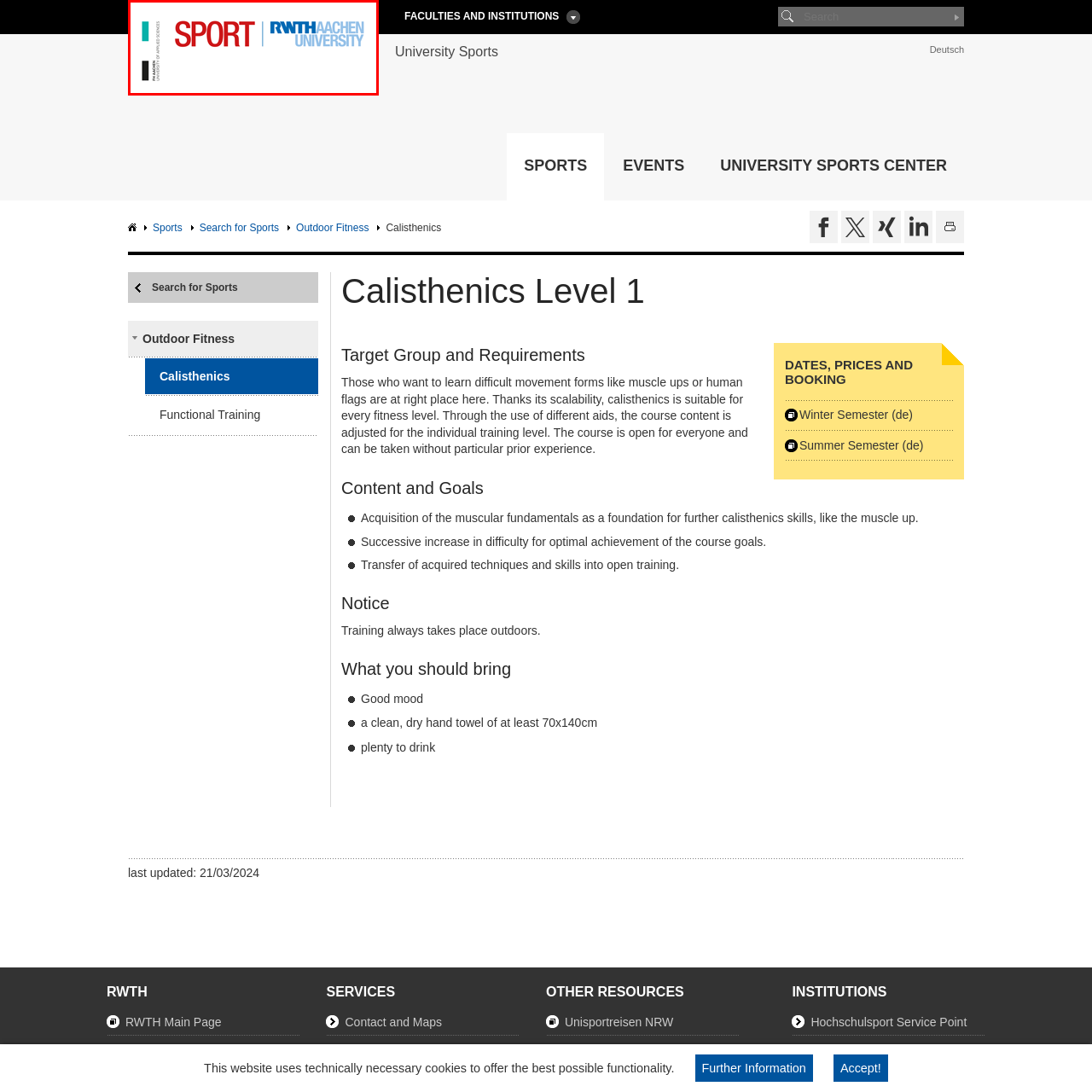What is the focus of RWTH Aachen University's sports programs?
Examine the image highlighted by the red bounding box and provide a thorough and detailed answer based on your observations.

The logo serves as a visual representation of the university's commitment to sports and physical education, exemplifying RWTH Aachen's focus on promoting athleticism and well-being within the academic community.